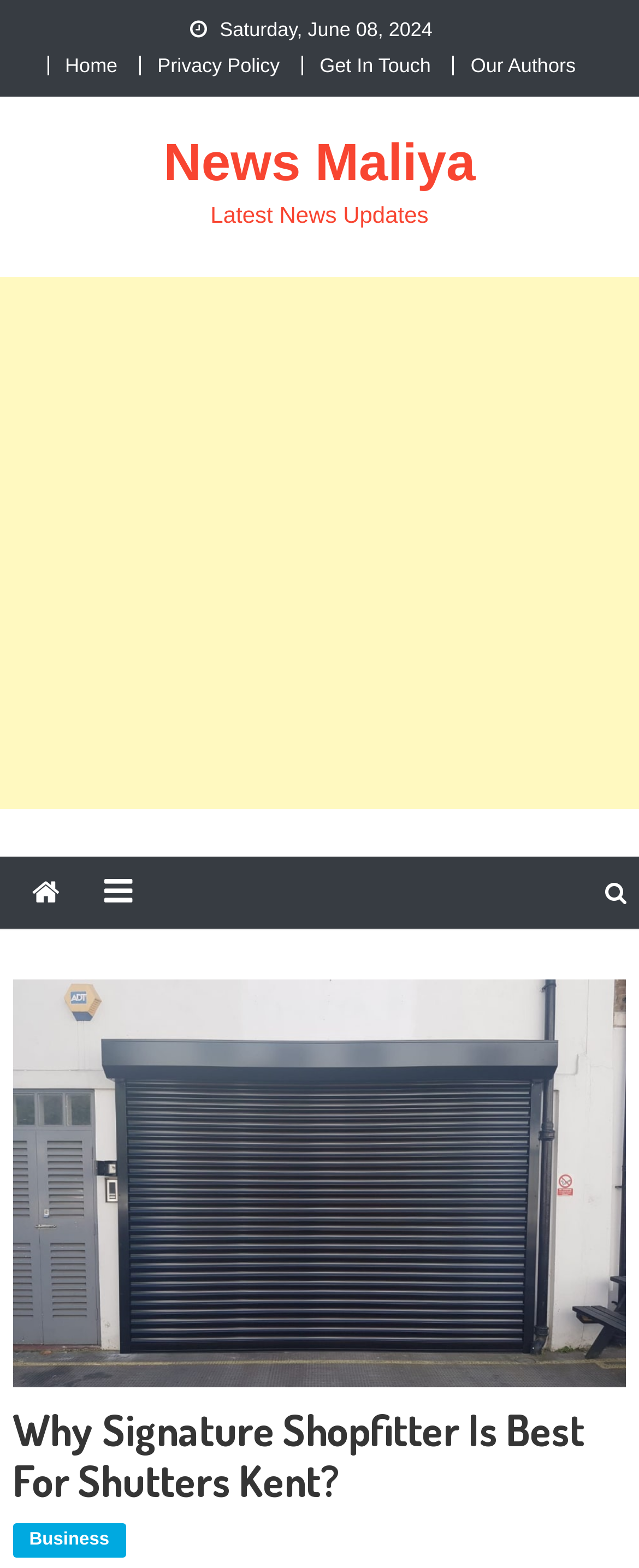What is the date displayed on the webpage?
Look at the image and respond with a one-word or short phrase answer.

Saturday, June 08, 2024